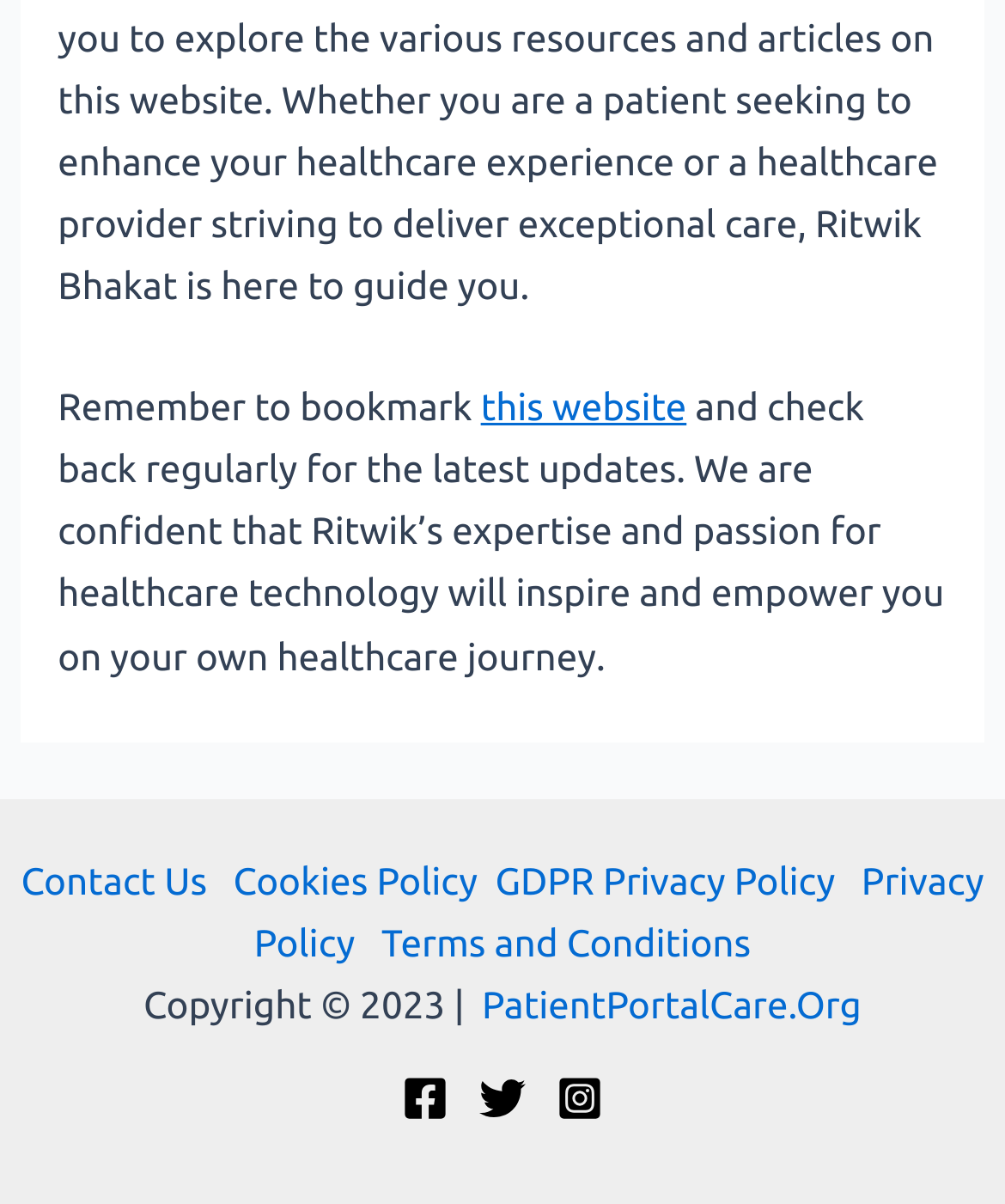What is the year of the copyright?
Based on the content of the image, thoroughly explain and answer the question.

I found the copyright information at the bottom of the page, which says 'Copyright © 2023'. This indicates that the website's content is copyrighted as of 2023.